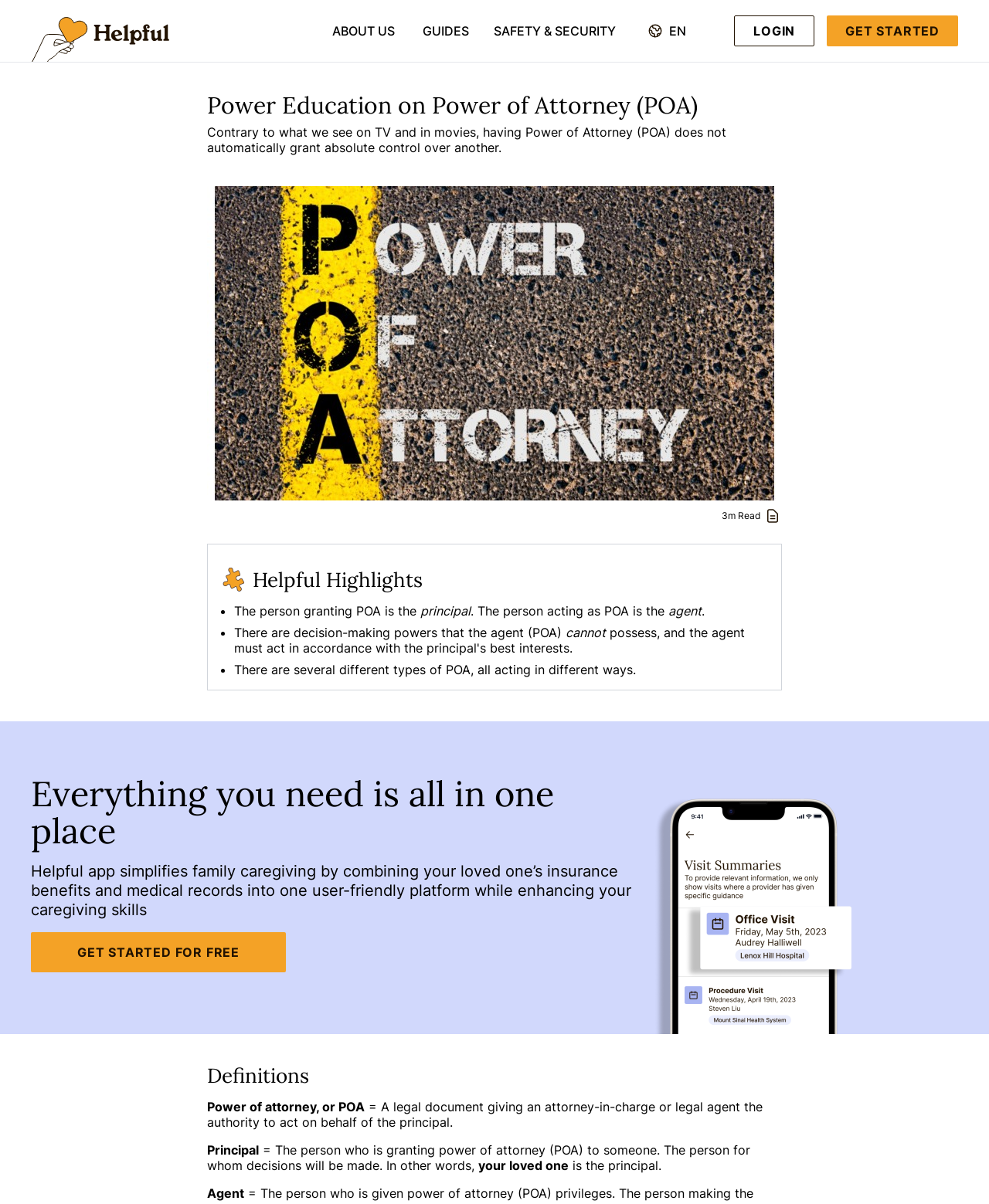Using the given element description, provide the bounding box coordinates (top-left x, top-left y, bottom-right x, bottom-right y) for the corresponding UI element in the screenshot: Get started for free

[0.031, 0.774, 0.289, 0.808]